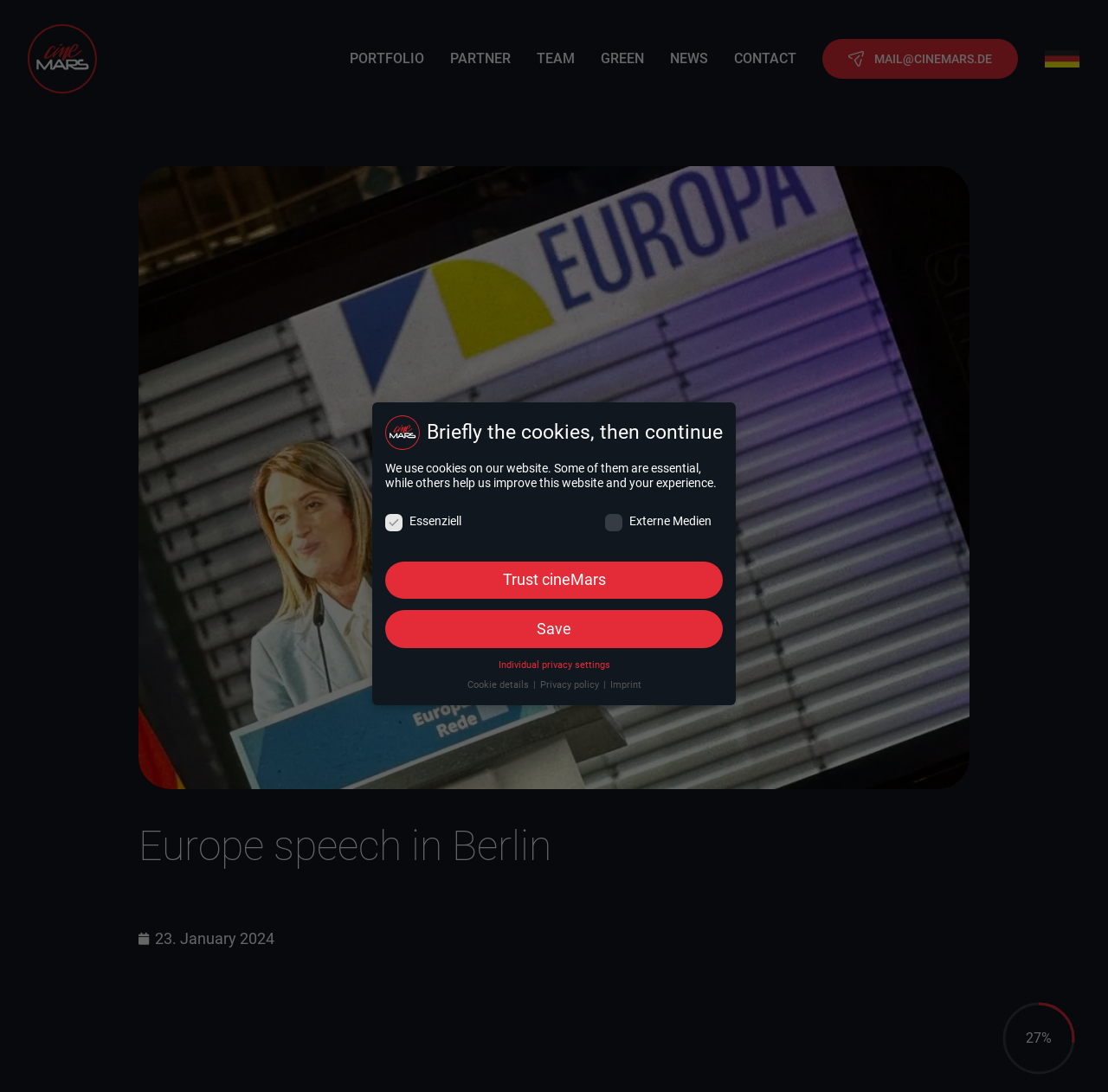Return the bounding box coordinates of the UI element that corresponds to this description: "Show information Hide information". The coordinates must be given as four float numbers in the range of 0 and 1, [left, top, right, bottom].

[0.353, 0.888, 0.647, 0.901]